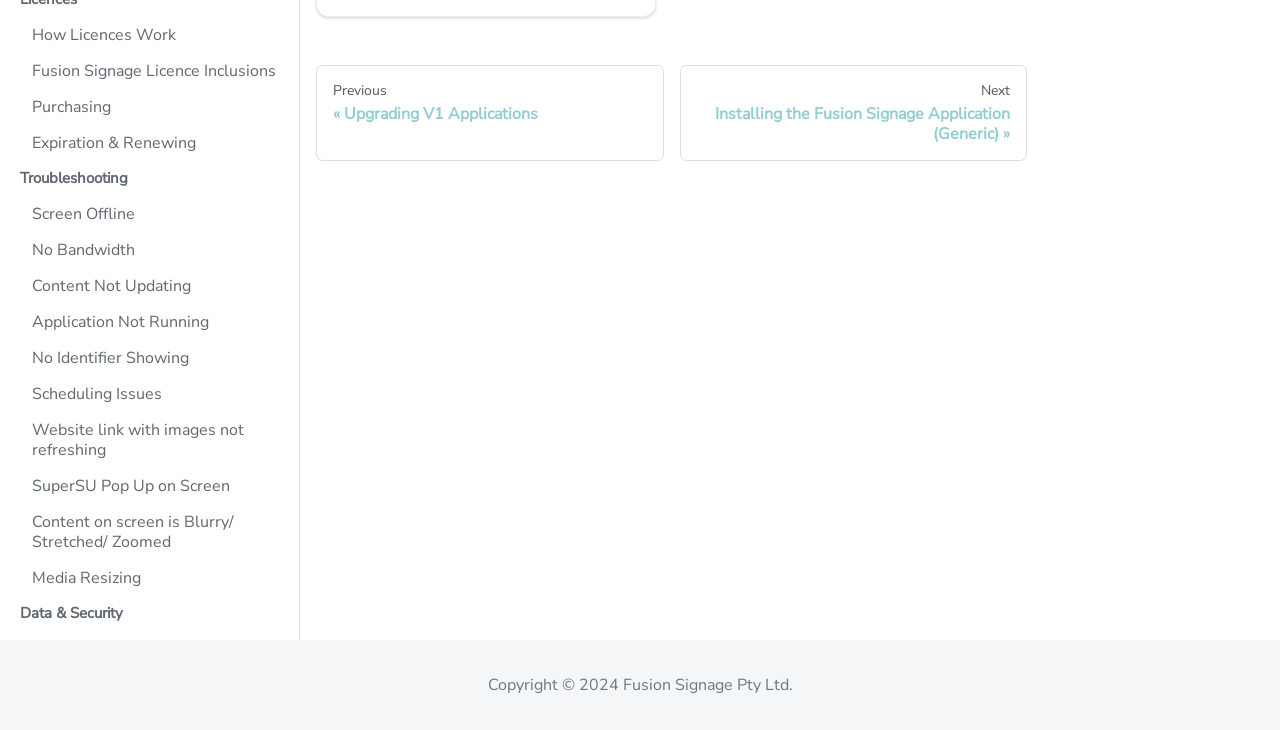Find the bounding box coordinates for the UI element that matches this description: "SuperSU Pop Up on Screen".

[0.016, 0.644, 0.229, 0.687]